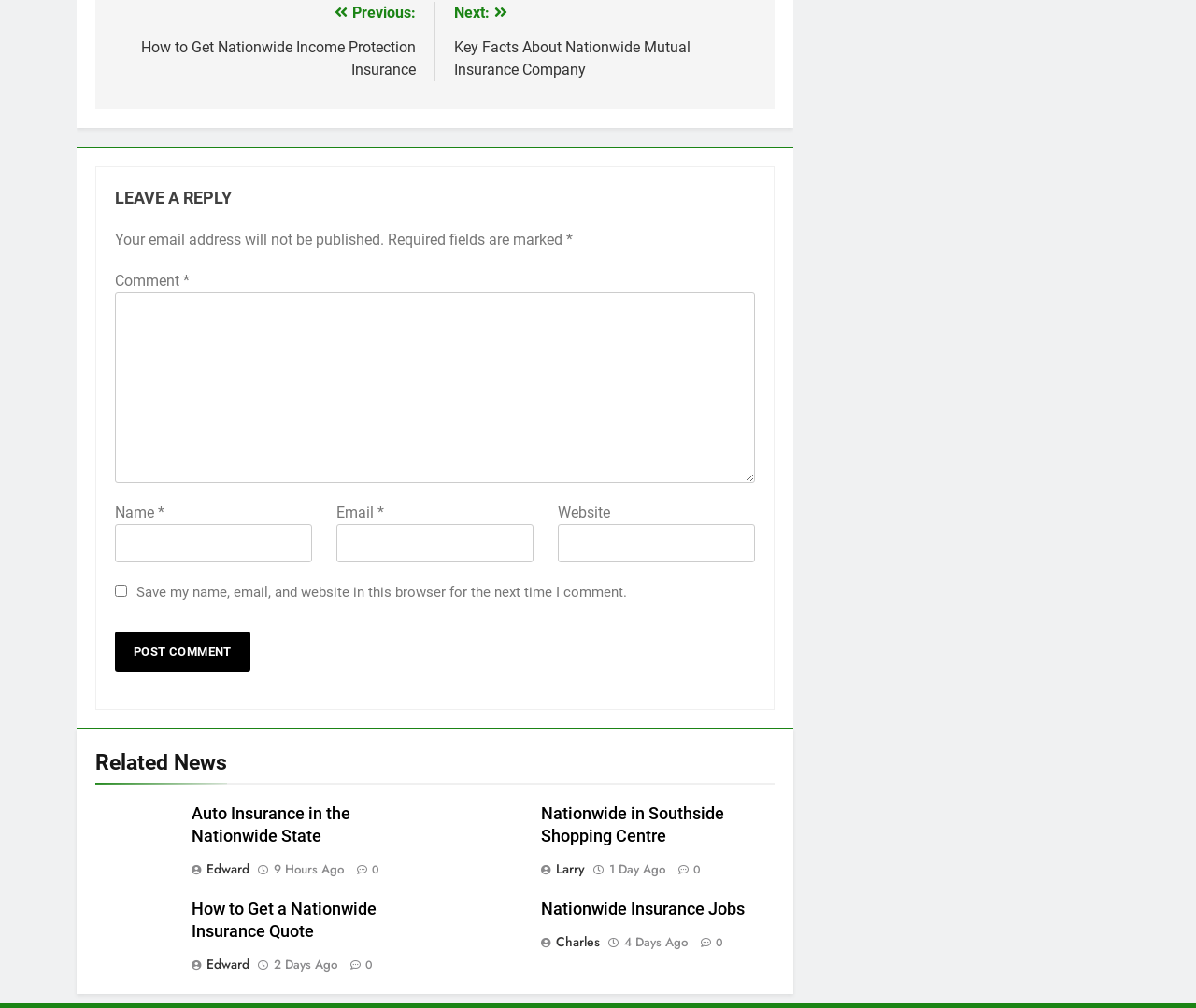Using the details in the image, give a detailed response to the question below:
What is the purpose of the checkbox labeled 'Save my name, email, and website in this browser for the next time I comment'?

The checkbox allows users to save their name, email, and website information in the browser, so they don't have to enter it again when commenting on the webpage in the future.